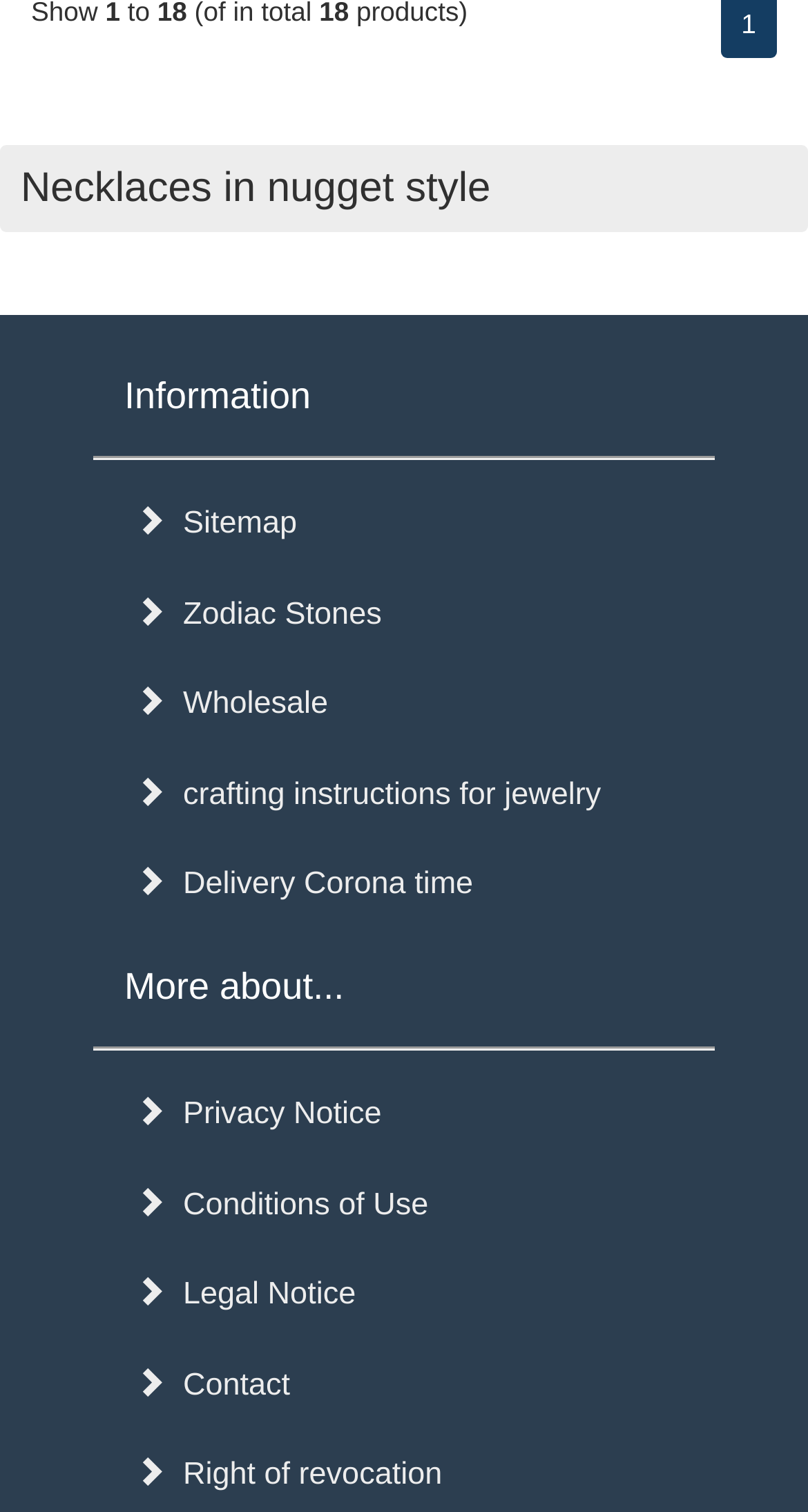Please give a short response to the question using one word or a phrase:
What is the purpose of the links at the bottom?

Information and resources